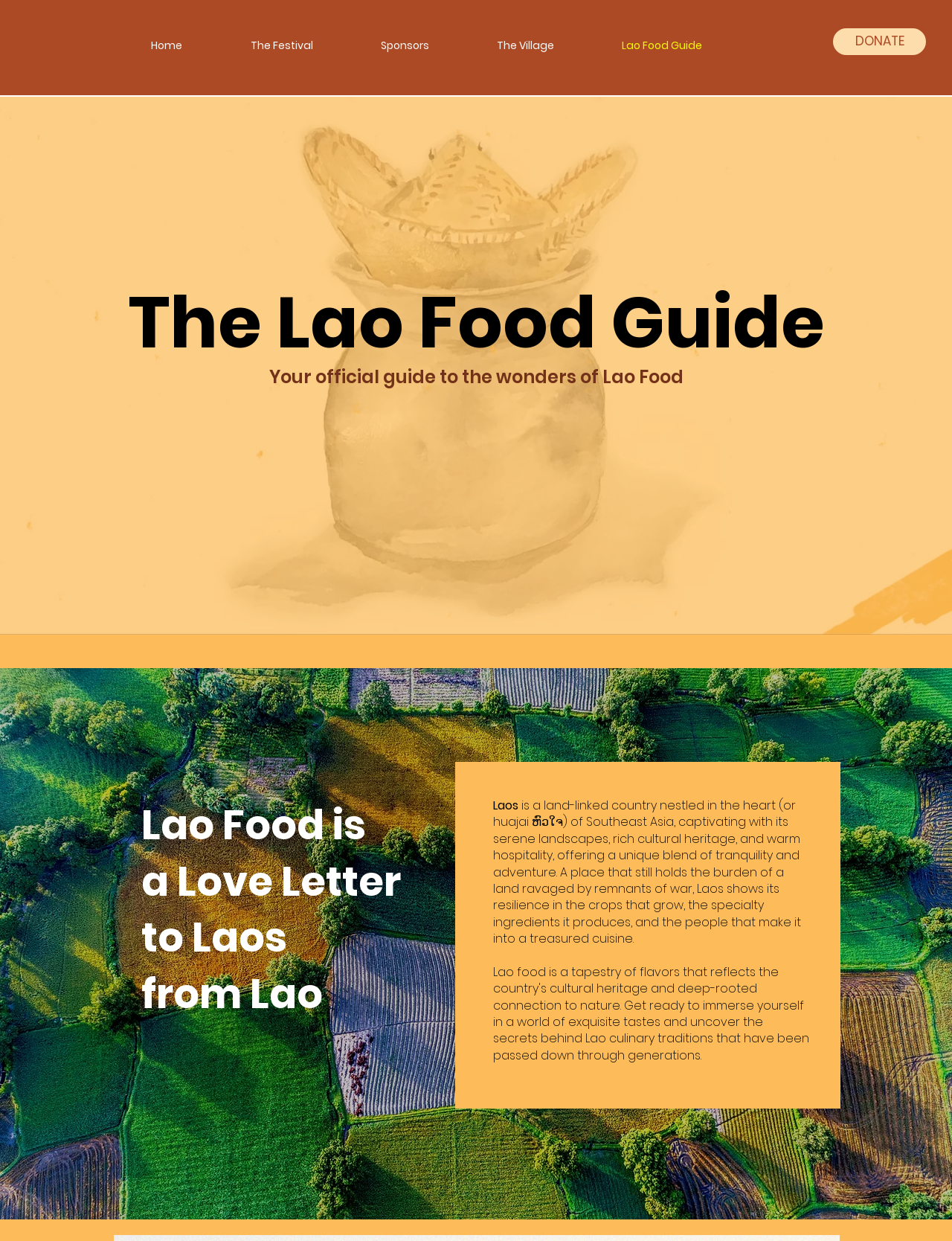Answer the question briefly using a single word or phrase: 
What is the tone of the webpage?

Informative and cultural